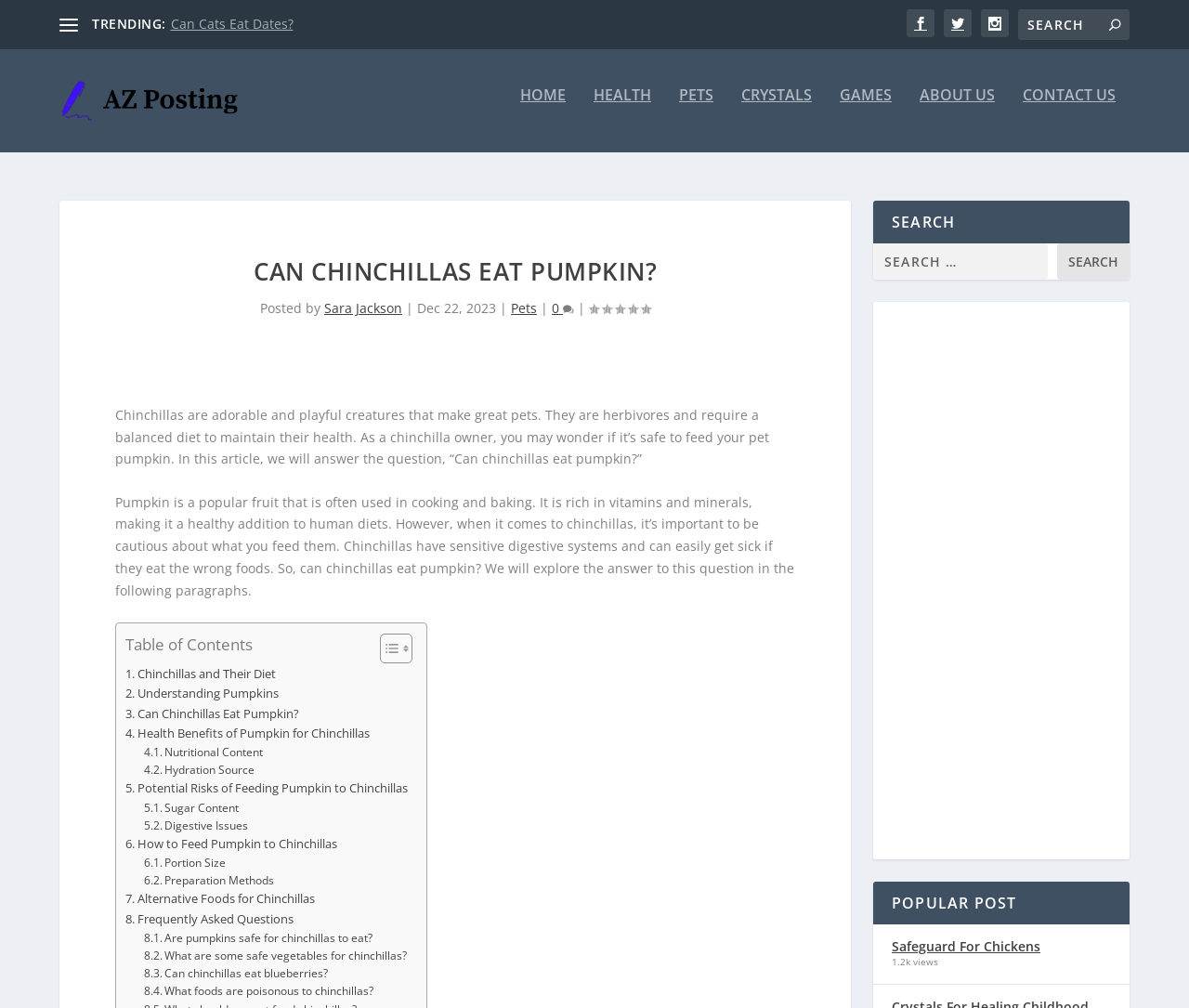Can you pinpoint the bounding box coordinates for the clickable element required for this instruction: "Read the article about Can Chinchillas Eat Pumpkin"? The coordinates should be four float numbers between 0 and 1, i.e., [left, top, right, bottom].

[0.097, 0.242, 0.669, 0.283]